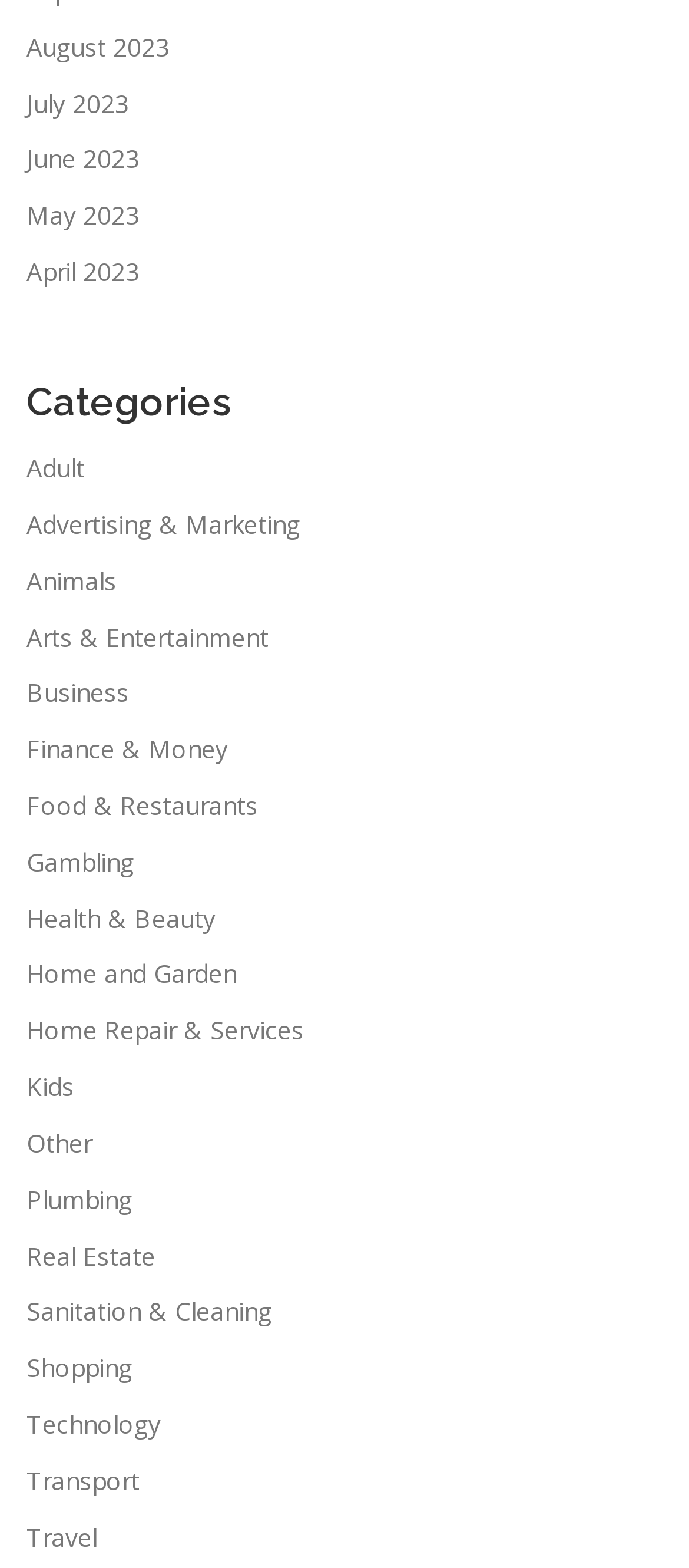Refer to the screenshot and answer the following question in detail:
Is 'Shopping' a category?

I searched for the link 'Shopping' under the 'Categories' heading and found it, which means 'Shopping' is indeed a category listed on the webpage.